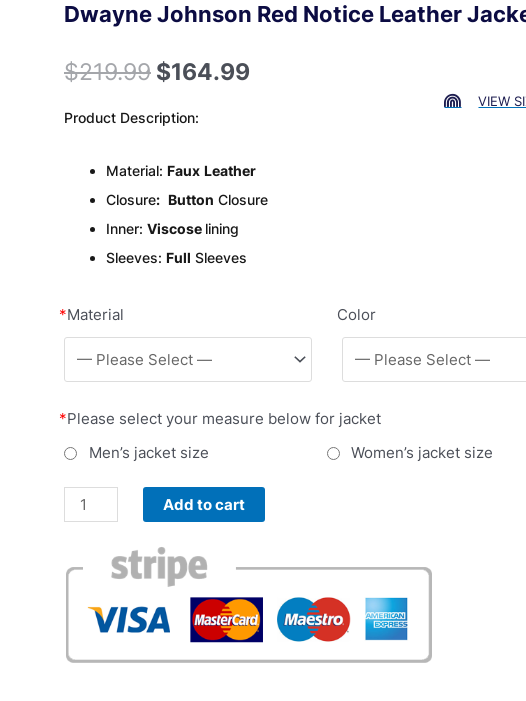Provide a brief response using a word or short phrase to this question:
What type of material is the jacket made of?

faux leather